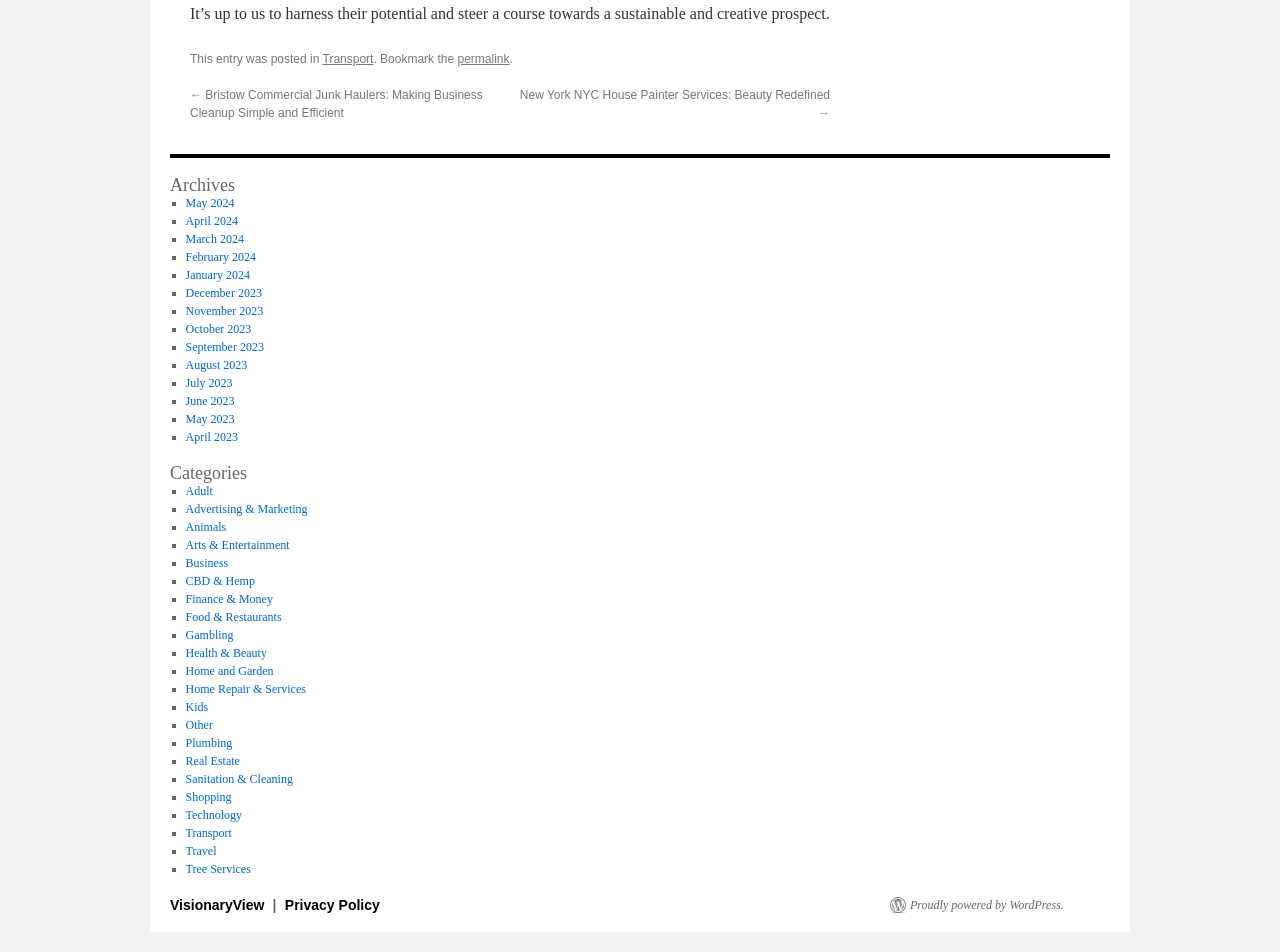Please find the bounding box coordinates of the clickable region needed to complete the following instruction: "Read the previous post". The bounding box coordinates must consist of four float numbers between 0 and 1, i.e., [left, top, right, bottom].

[0.148, 0.093, 0.377, 0.126]